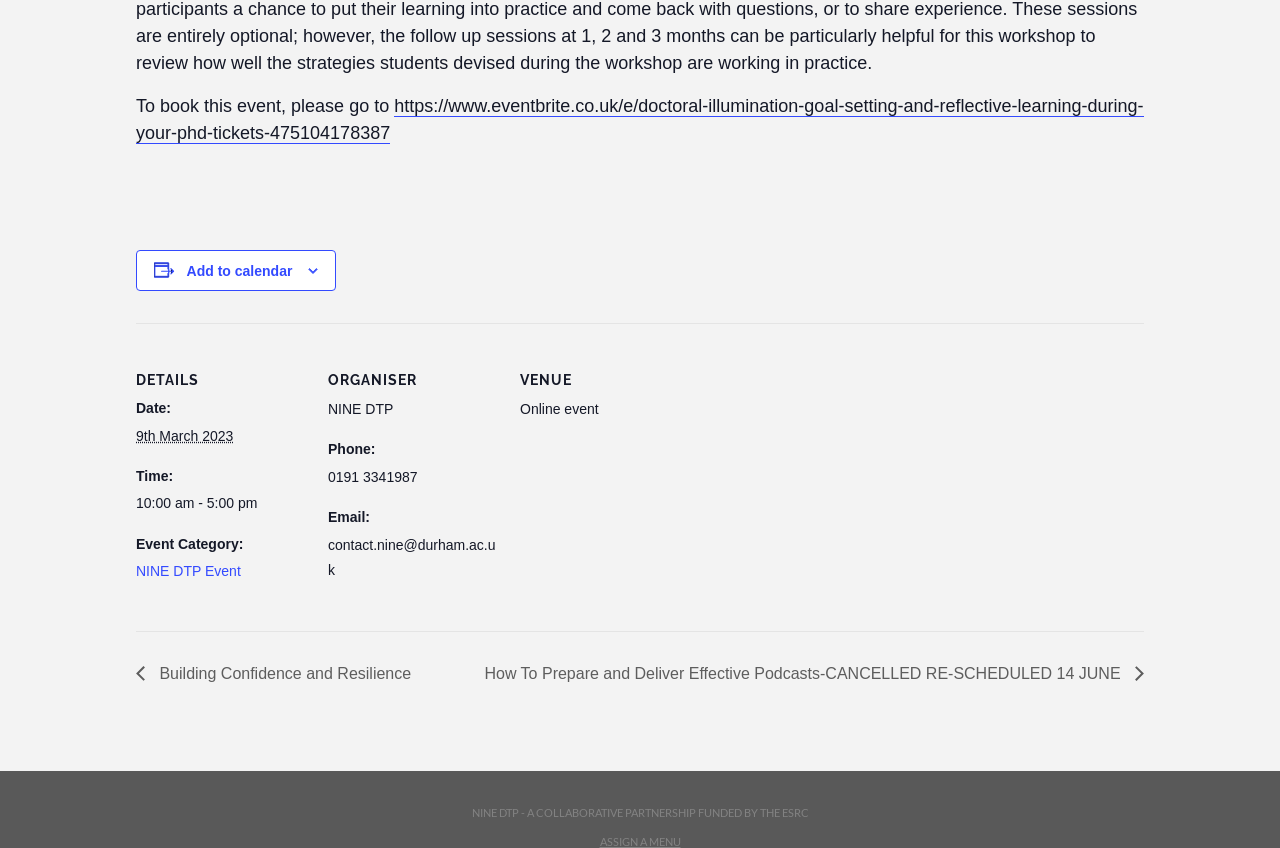Answer the question with a single word or phrase: 
What is the venue of the doctoral illumination goal setting and reflective learning event?

Online event